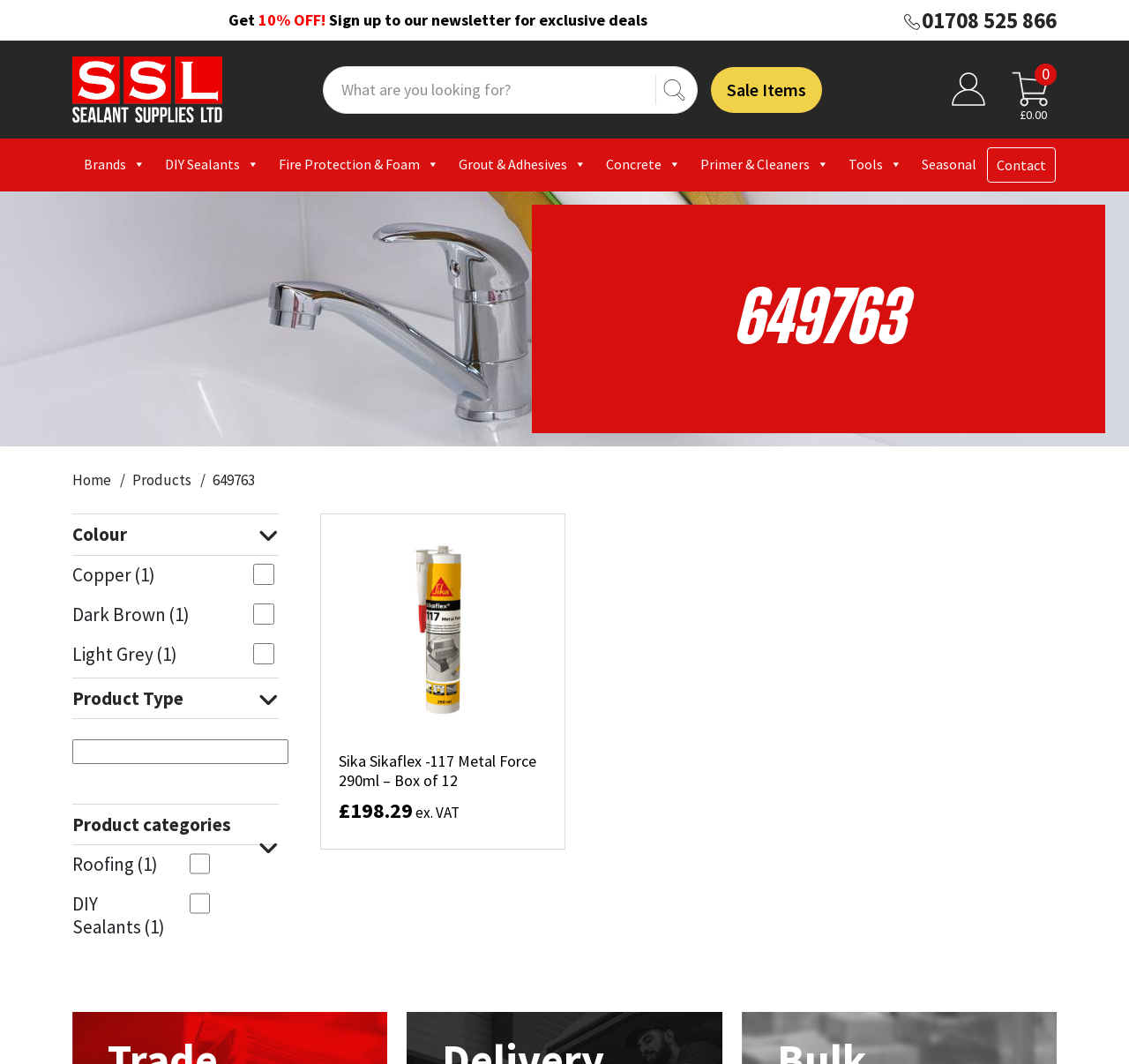Kindly provide the bounding box coordinates of the section you need to click on to fulfill the given instruction: "Go to my account".

[0.834, 0.063, 0.881, 0.113]